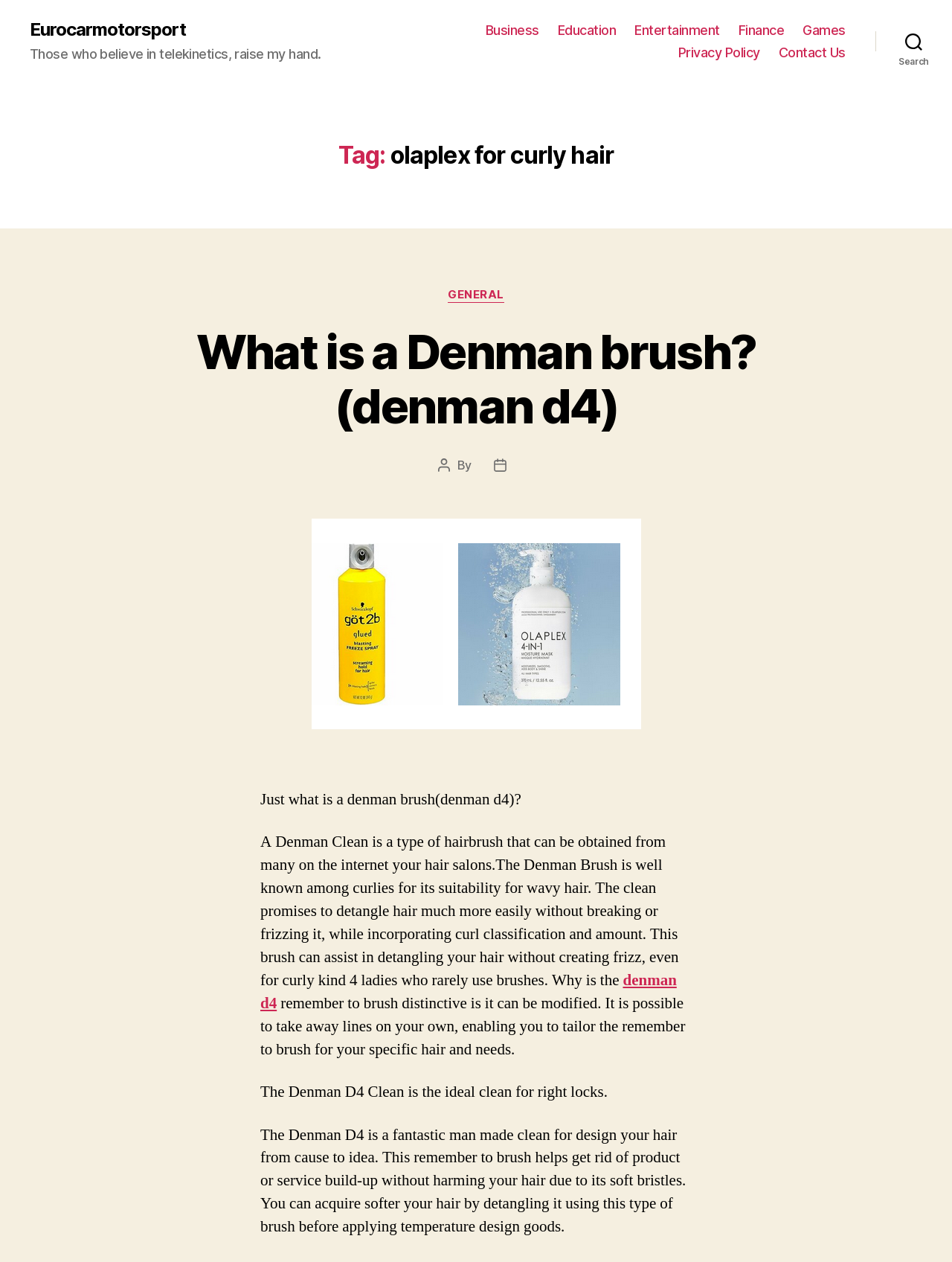Locate the primary headline on the webpage and provide its text.

Tag: olaplex for curly hair